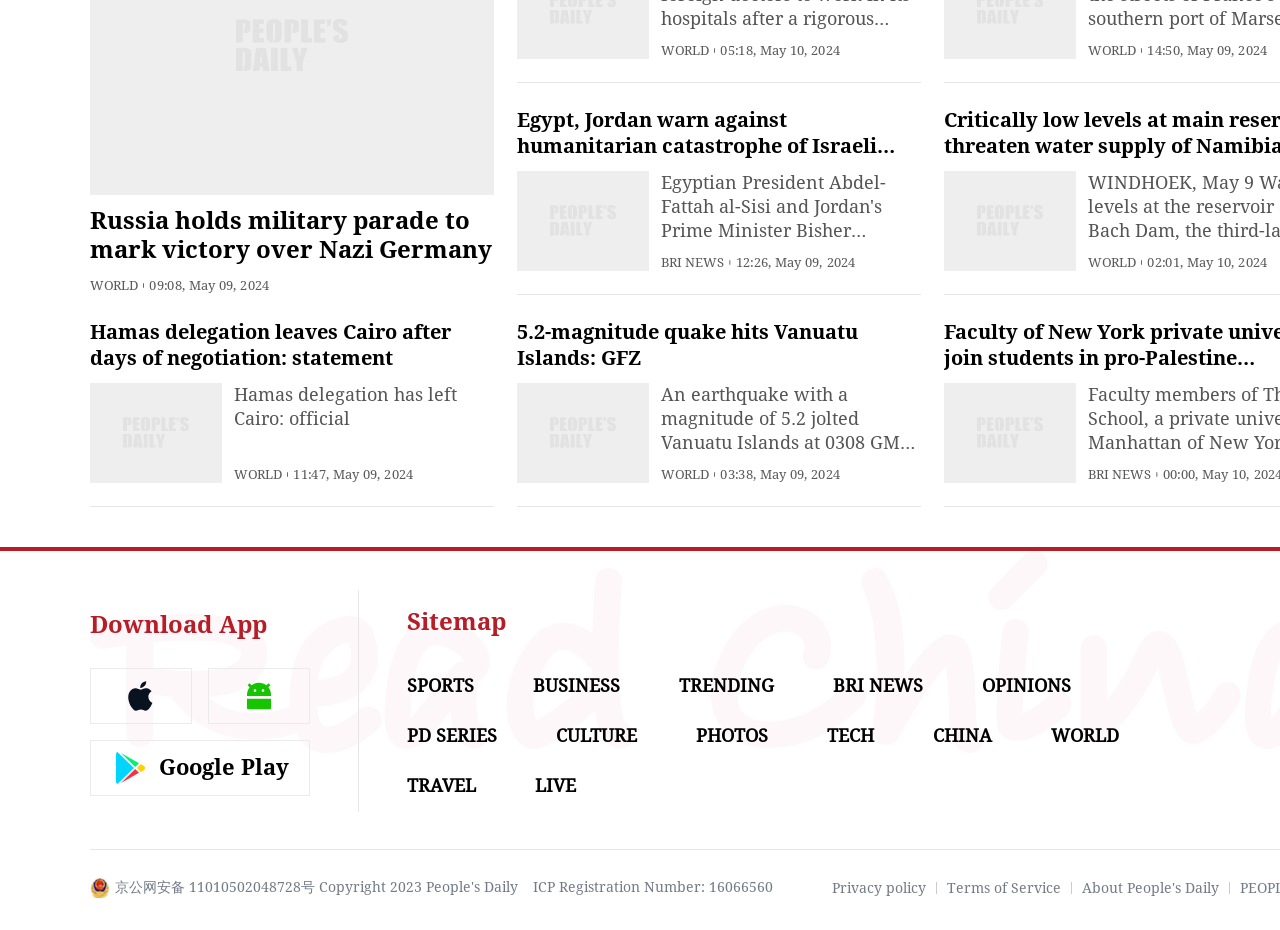How many news articles are displayed on the webpage?
Using the information from the image, answer the question thoroughly.

There are 9 news articles displayed on the webpage, each with a title and a timestamp. They are arranged in a vertical list, with the most recent news at the top.